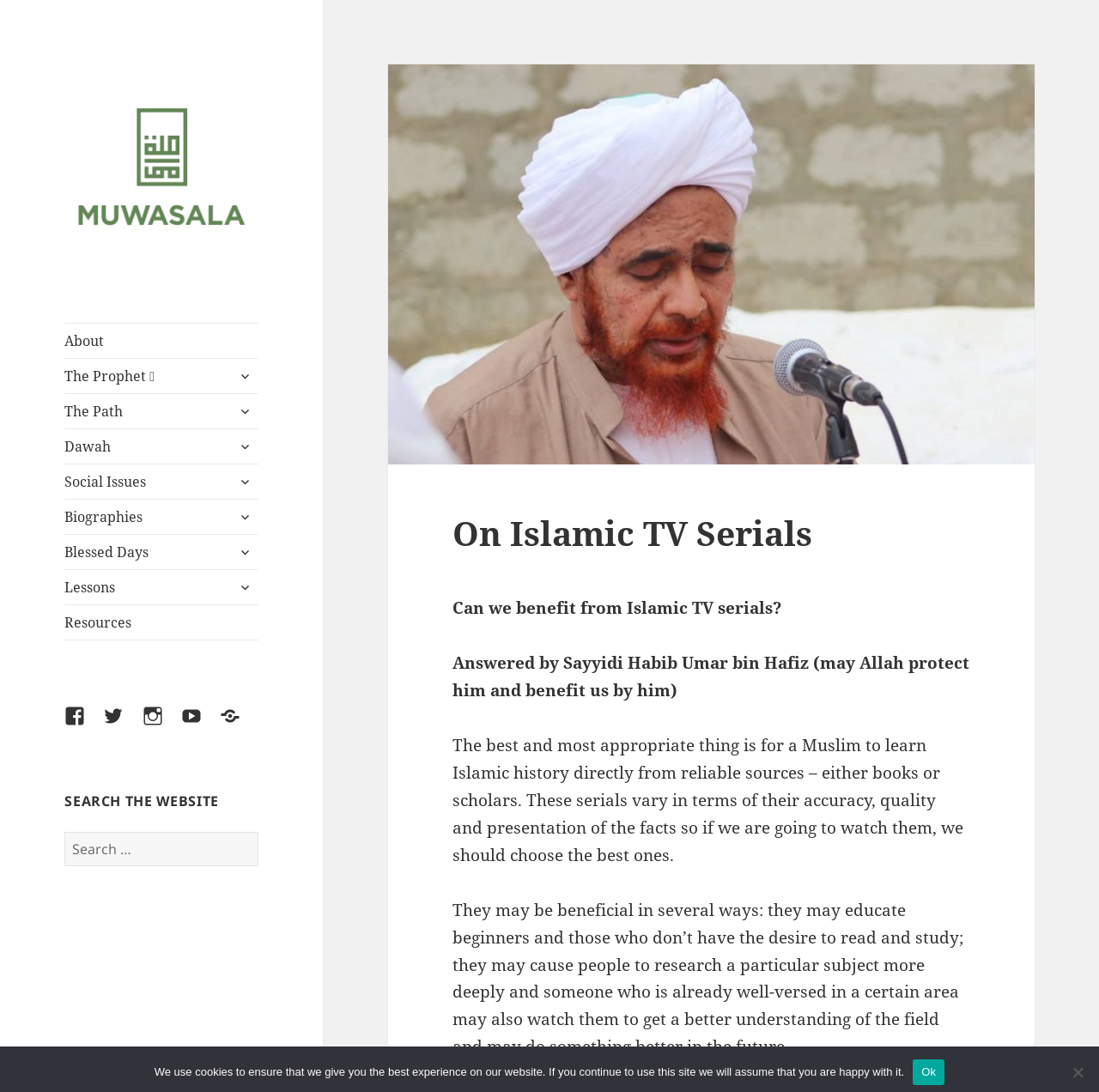Please determine the bounding box coordinates for the UI element described as: "expand child menu".

[0.21, 0.461, 0.235, 0.486]